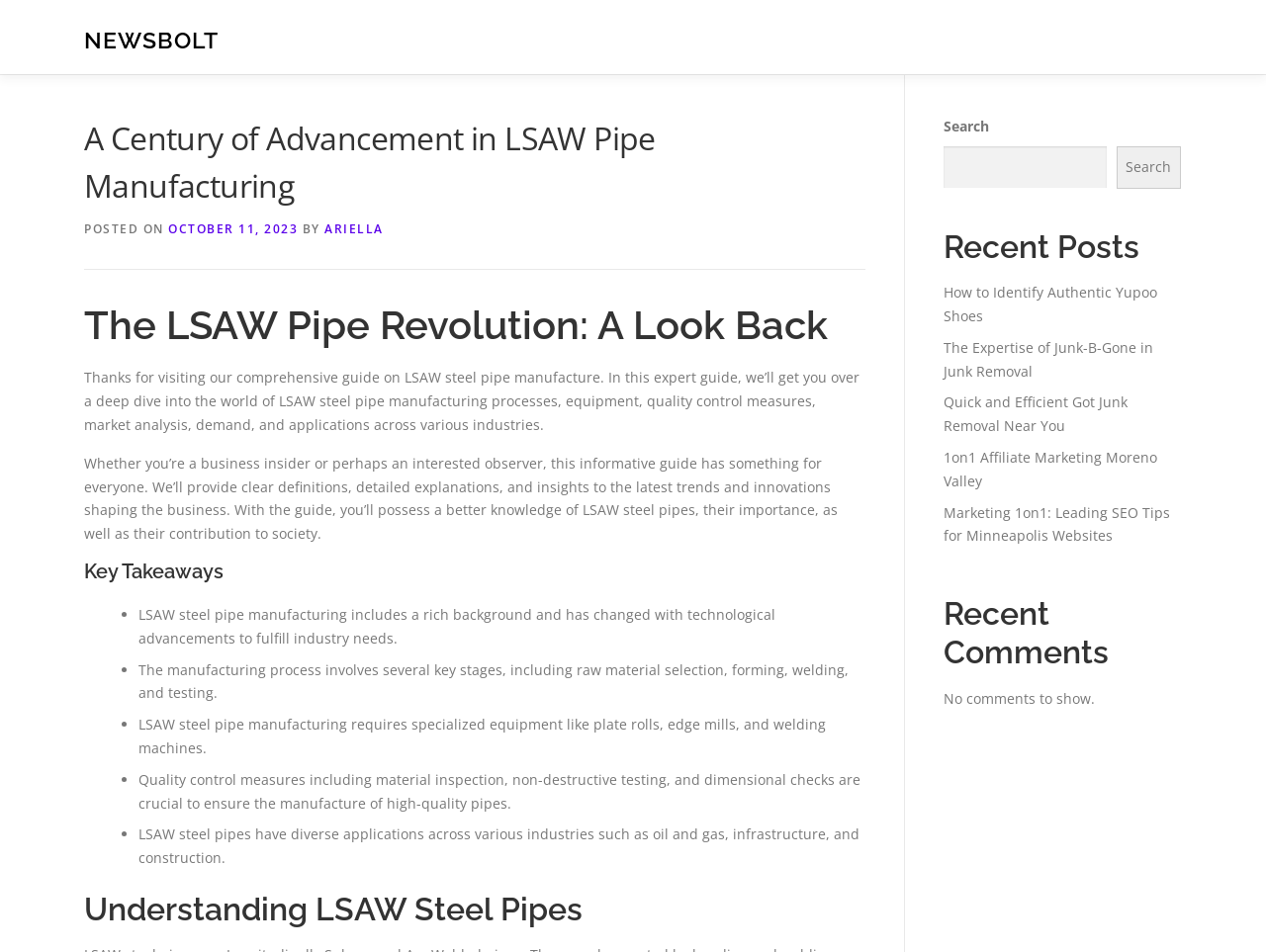Determine the bounding box coordinates for the region that must be clicked to execute the following instruction: "Click on NEWSBOLT".

[0.066, 0.028, 0.173, 0.056]